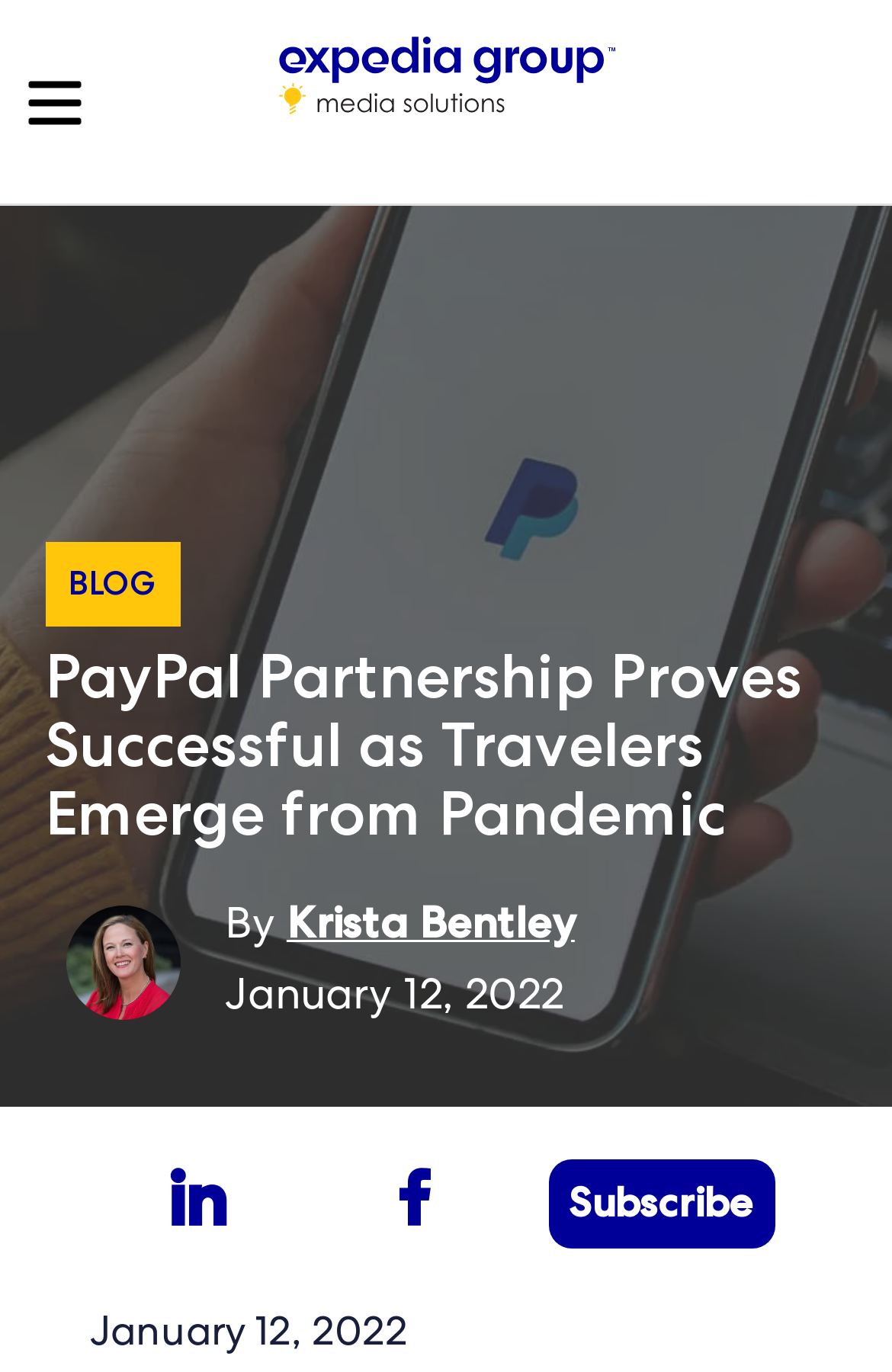Answer the question in one word or a short phrase:
What is the date of the article?

January 12, 2022